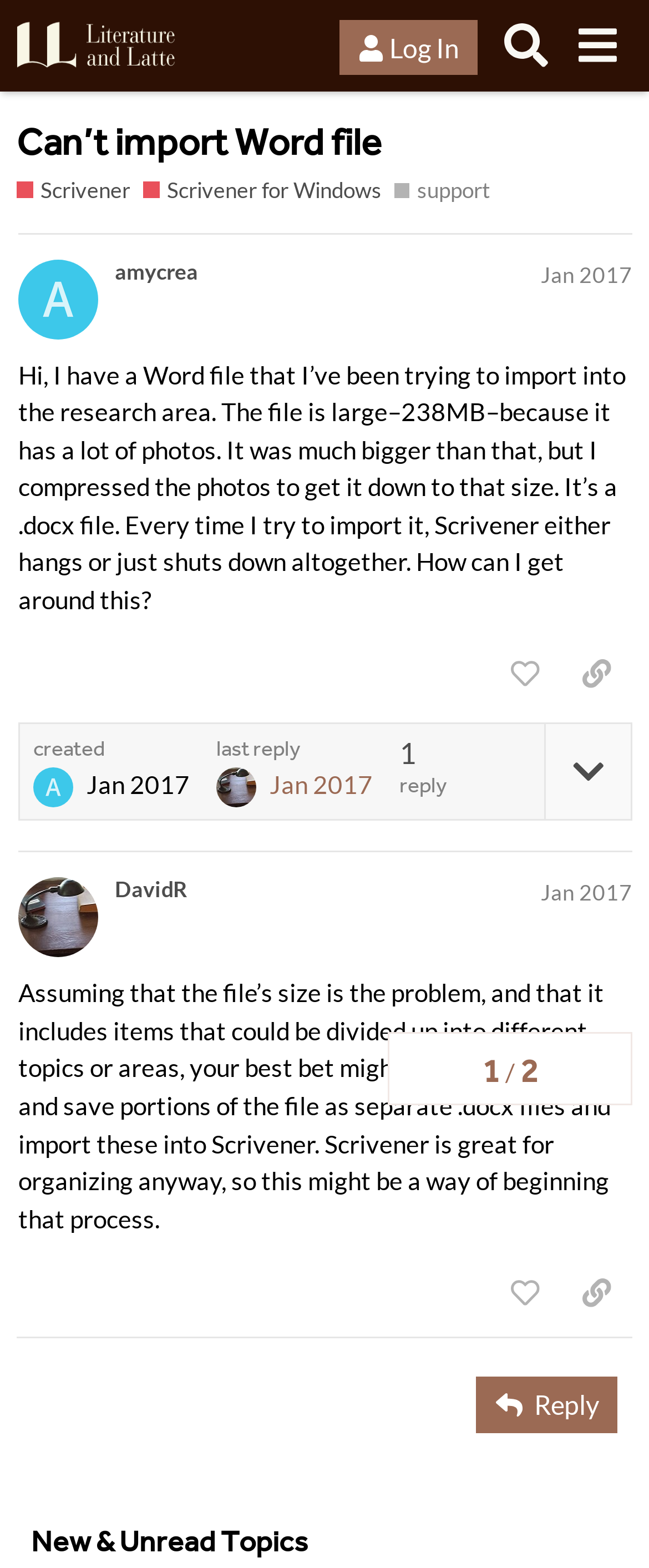Please determine the bounding box coordinates of the area that needs to be clicked to complete this task: 'View the profile of amycrea'. The coordinates must be four float numbers between 0 and 1, formatted as [left, top, right, bottom].

[0.177, 0.165, 0.305, 0.182]